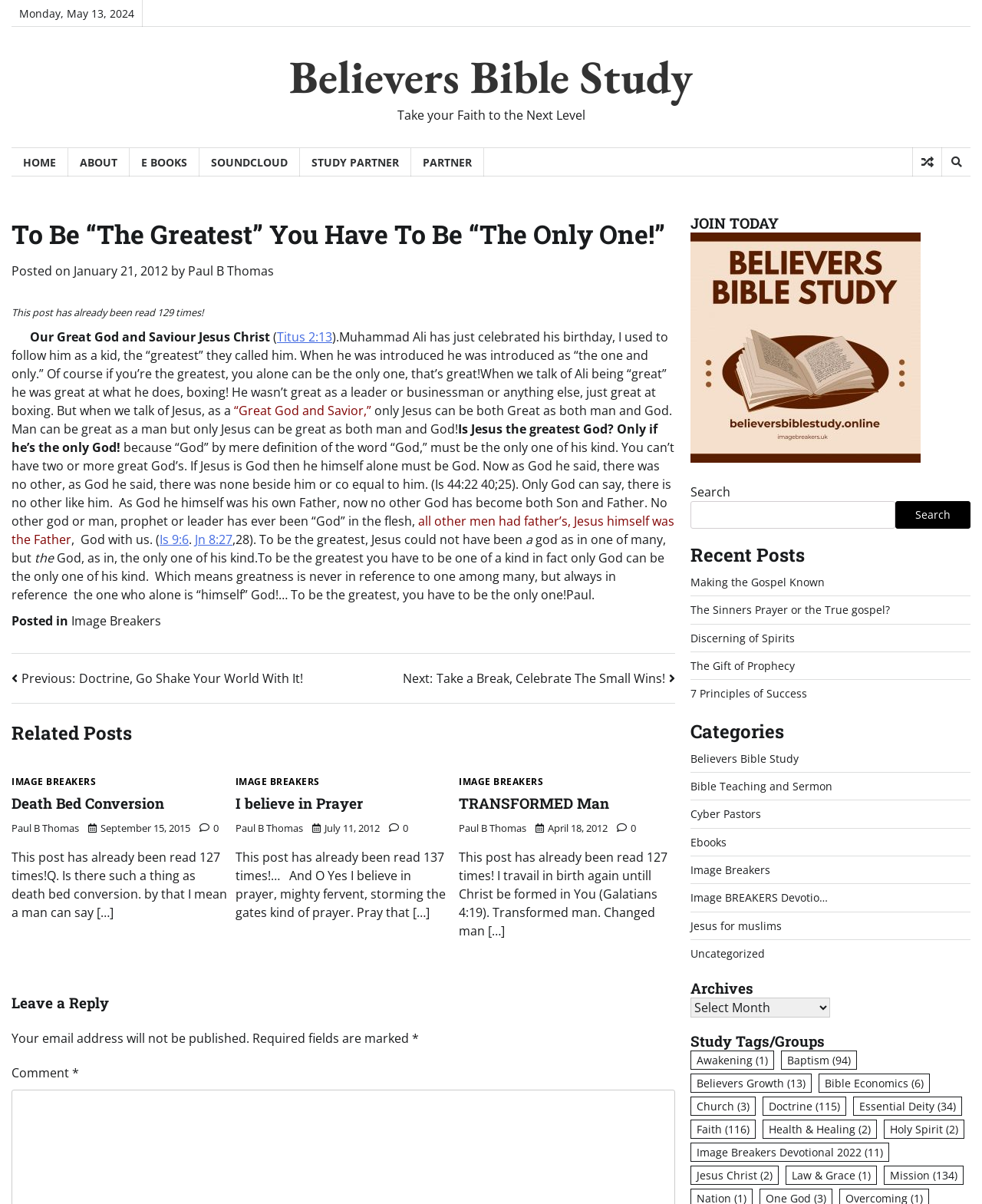Find the bounding box coordinates of the clickable area that will achieve the following instruction: "View the 'Related Posts'".

[0.012, 0.597, 0.688, 0.62]